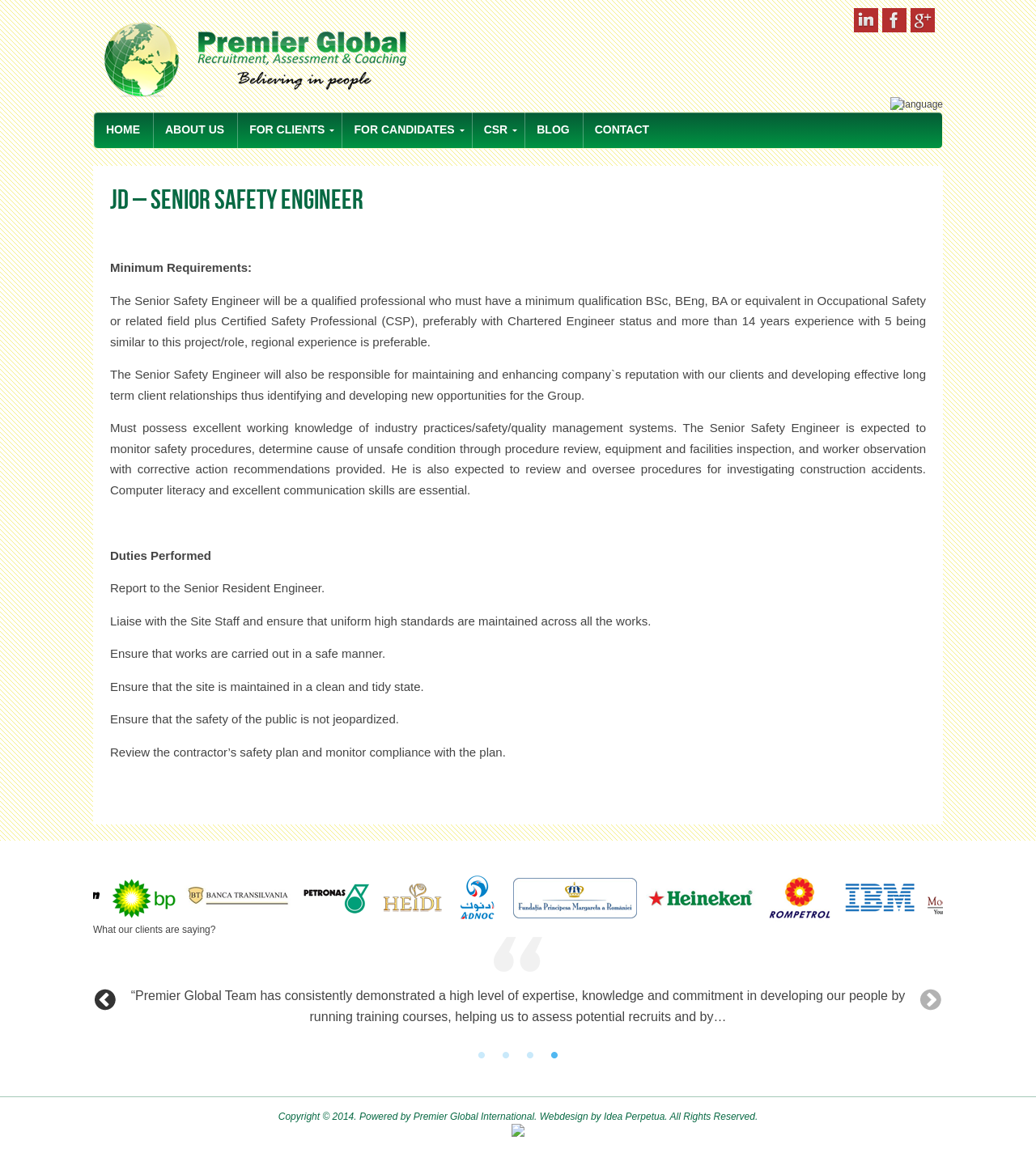Please identify the bounding box coordinates of the clickable area that will fulfill the following instruction: "Go to the HOME page". The coordinates should be in the format of four float numbers between 0 and 1, i.e., [left, top, right, bottom].

[0.091, 0.098, 0.147, 0.128]